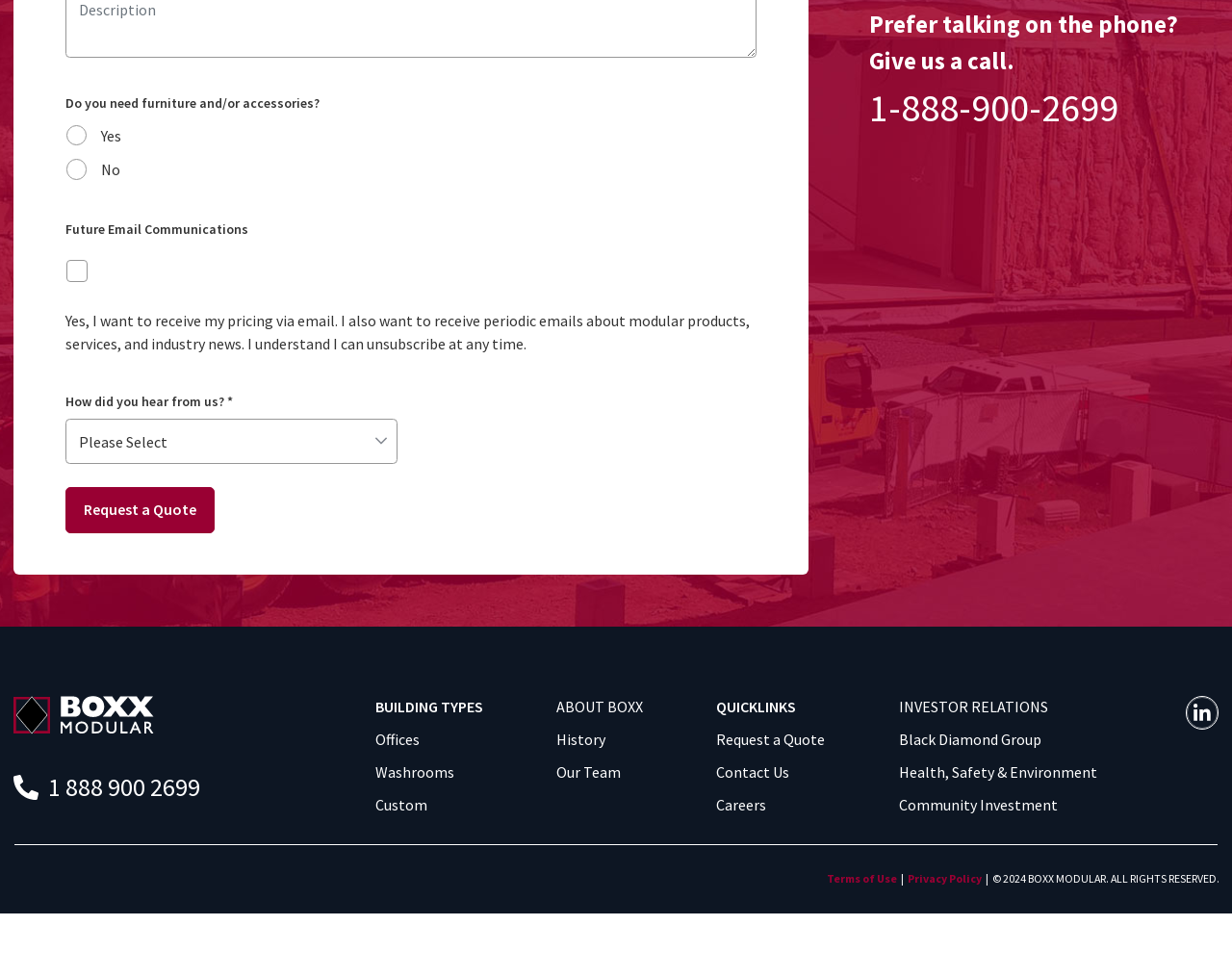Please identify the bounding box coordinates of the clickable area that will fulfill the following instruction: "Check the box for future email communications". The coordinates should be in the format of four float numbers between 0 and 1, i.e., [left, top, right, bottom].

[0.029, 0.26, 0.045, 0.28]